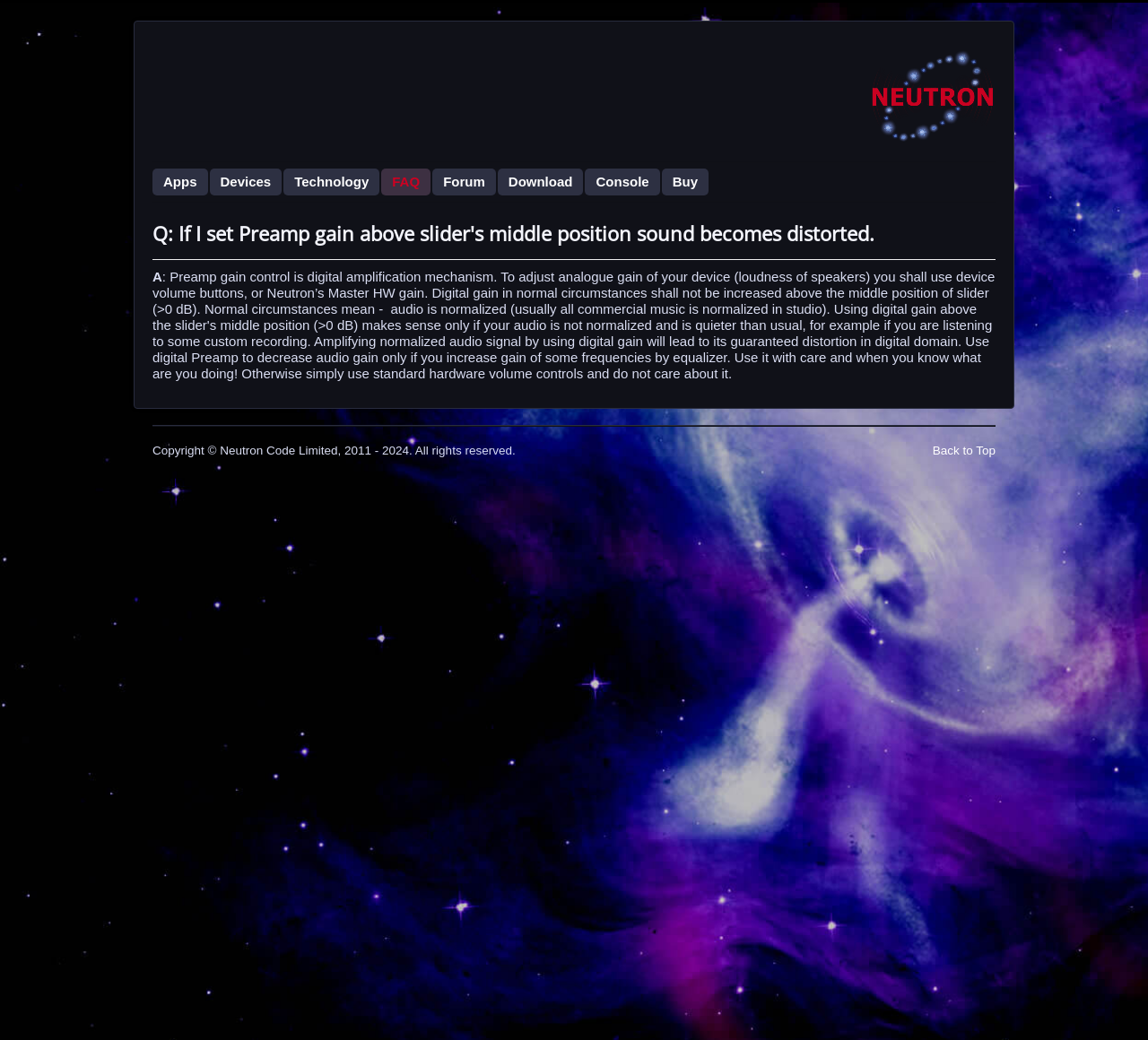Determine the bounding box of the UI component based on this description: "Back to Top". The bounding box coordinates should be four float values between 0 and 1, i.e., [left, top, right, bottom].

[0.812, 0.427, 0.867, 0.44]